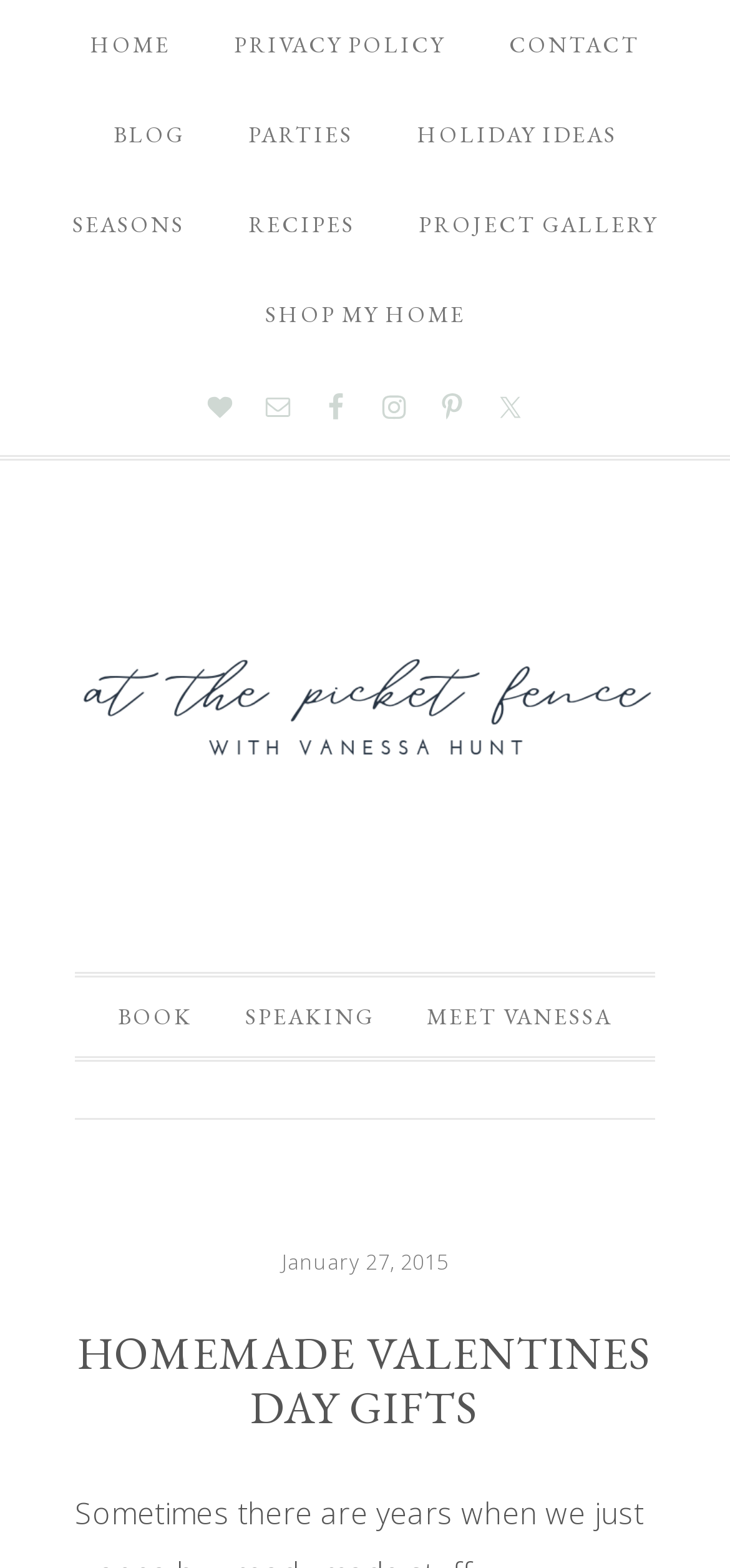Please identify the bounding box coordinates of the clickable area that will allow you to execute the instruction: "visit blog".

[0.117, 0.057, 0.291, 0.115]